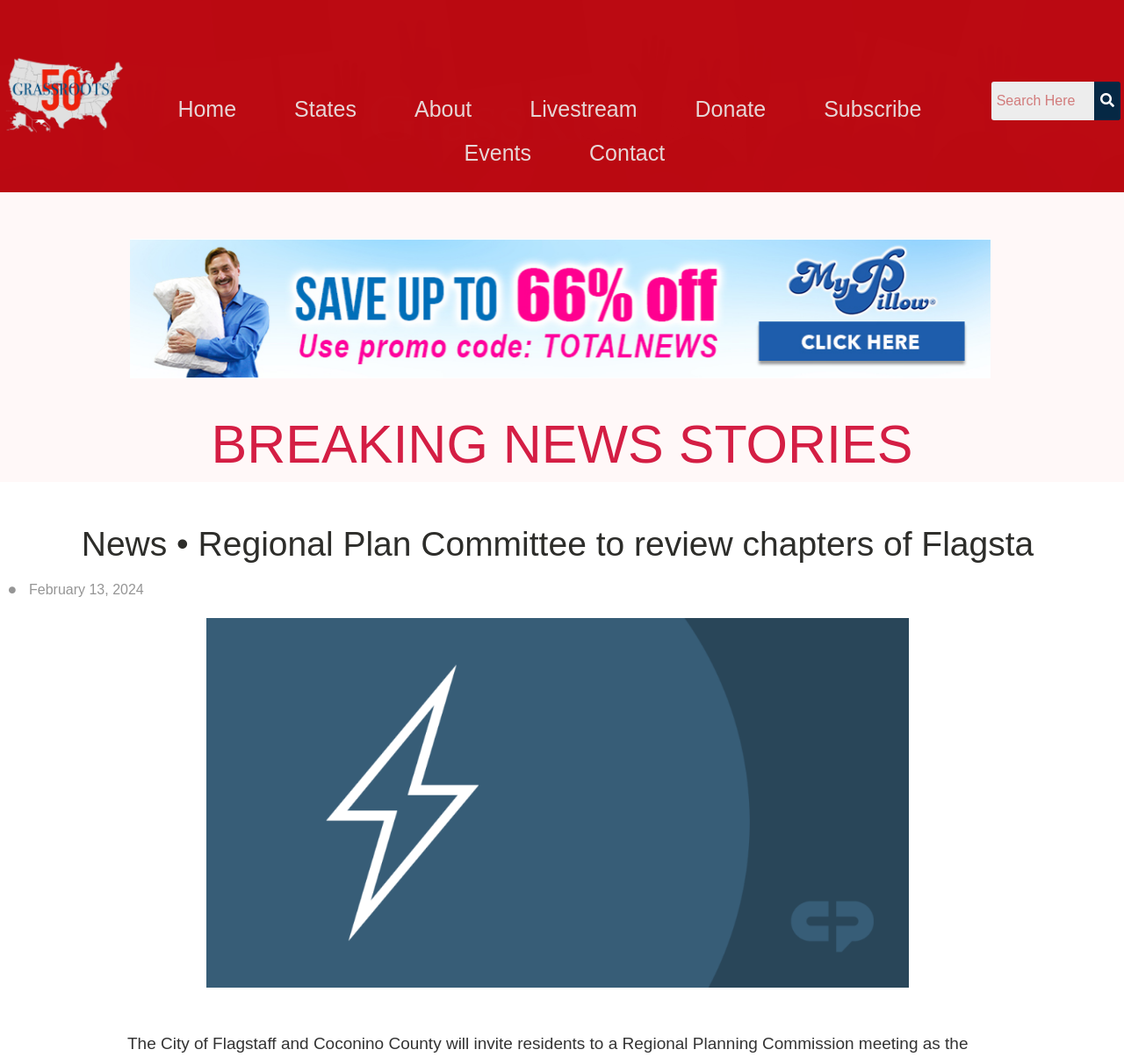What is the name of the plan being reviewed?
Use the screenshot to answer the question with a single word or phrase.

Flagstaff Regional Plan